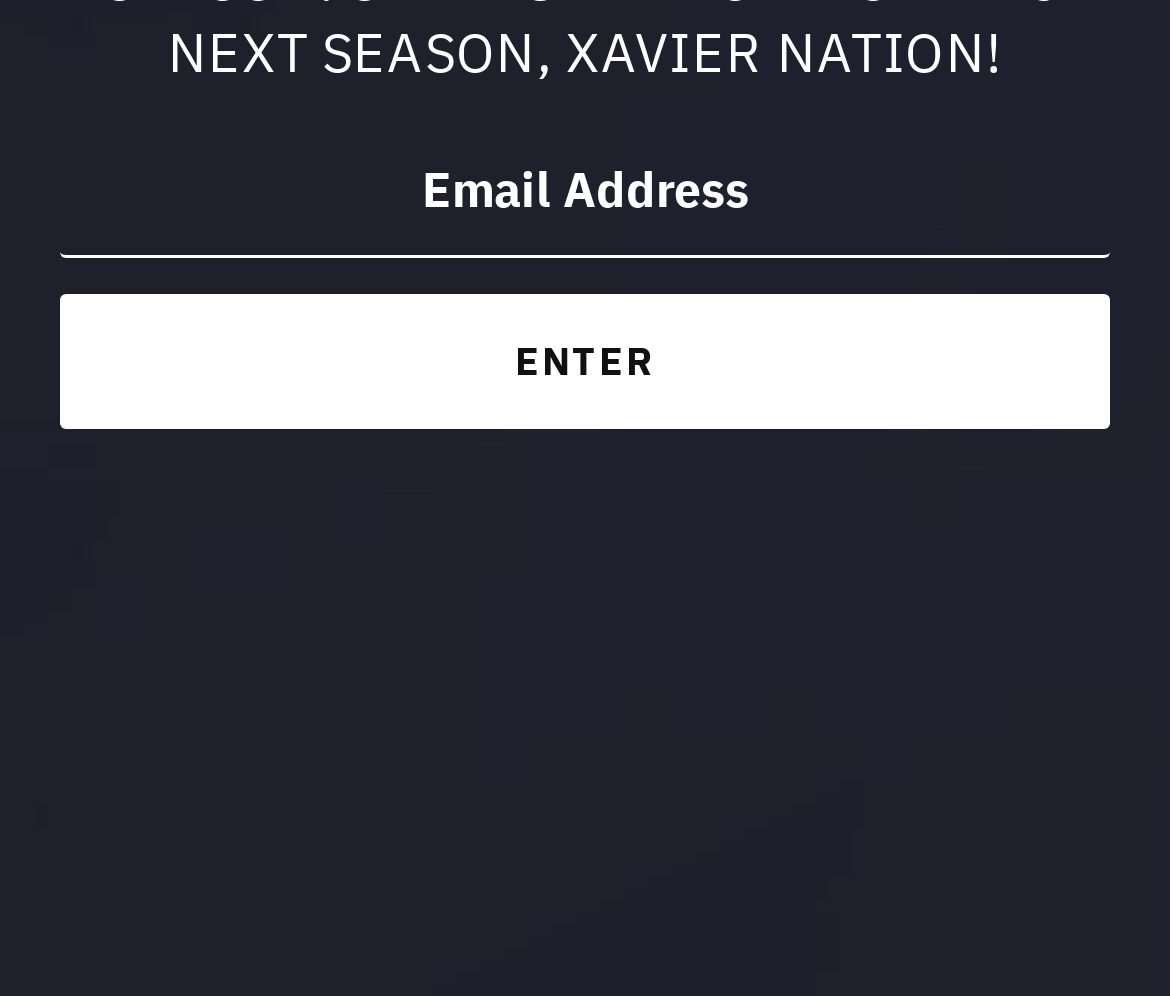From the element description: "Enter", extract the bounding box coordinates of the UI element. The coordinates should be expressed as four float numbers between 0 and 1, in the order [left, top, right, bottom].

[0.051, 0.296, 0.949, 0.431]